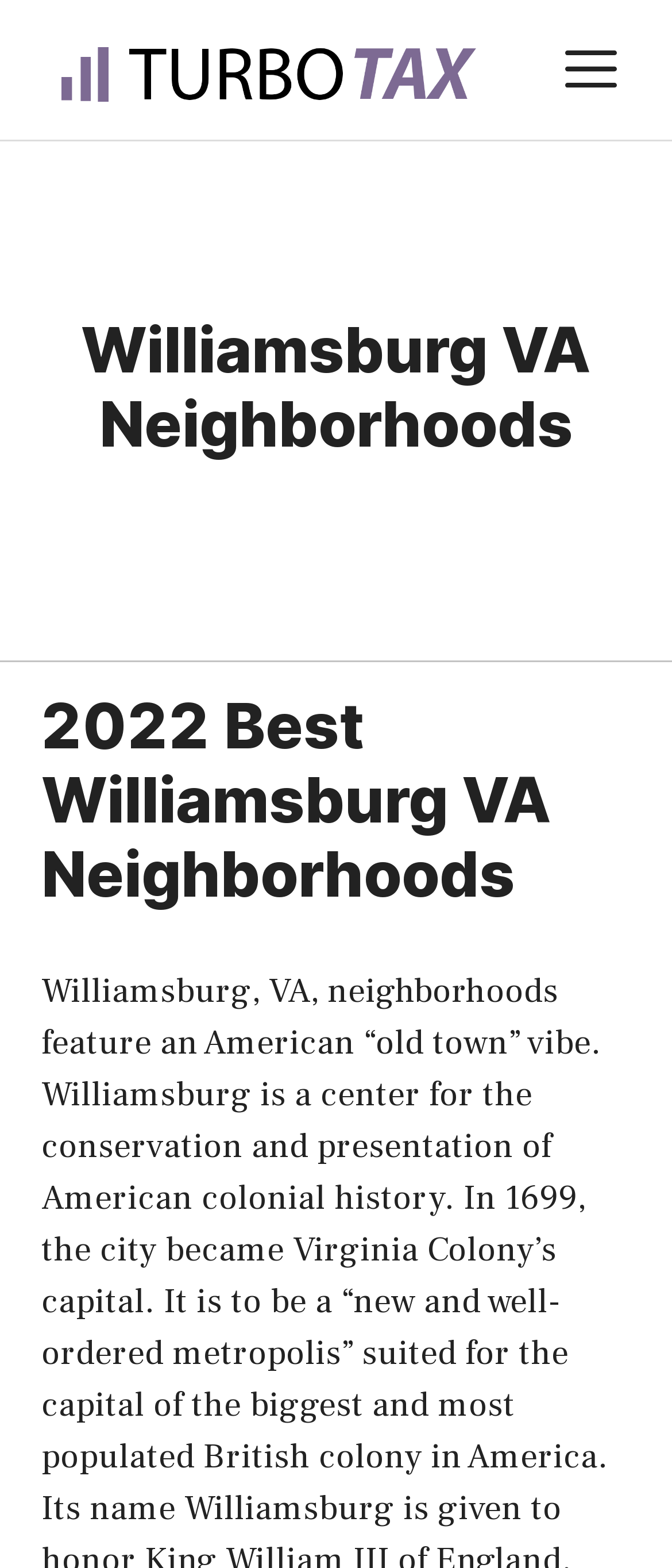Describe in detail what you see on the webpage.

The webpage is about Williamsburg, VA, neighborhoods, specifically providing information on the top-rated neighborhoods with the help of a local realtor, Tim Cummings. 

At the top of the page, there is a banner that spans the entire width, containing a link to "Turbo Tax" with an accompanying image. To the right of the banner, there is a navigation element with a "MENU" button.

Below the banner, there is a main heading that reads "Williamsburg VA Neighborhoods". Underneath this heading, there is a subheading that states "2022 Best Williamsburg VA Neighborhoods". 

Further down, there is a link to "Williamsburg, VA, neighborhoods", which is likely a key resource for users planning to move to the area.